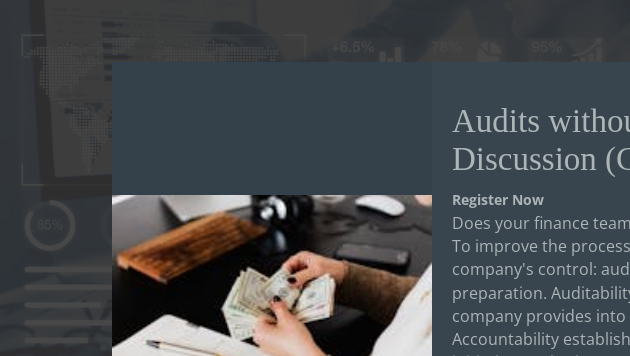What is the format of the statistics displayed?
Using the visual information, answer the question in a single word or phrase.

Digital format